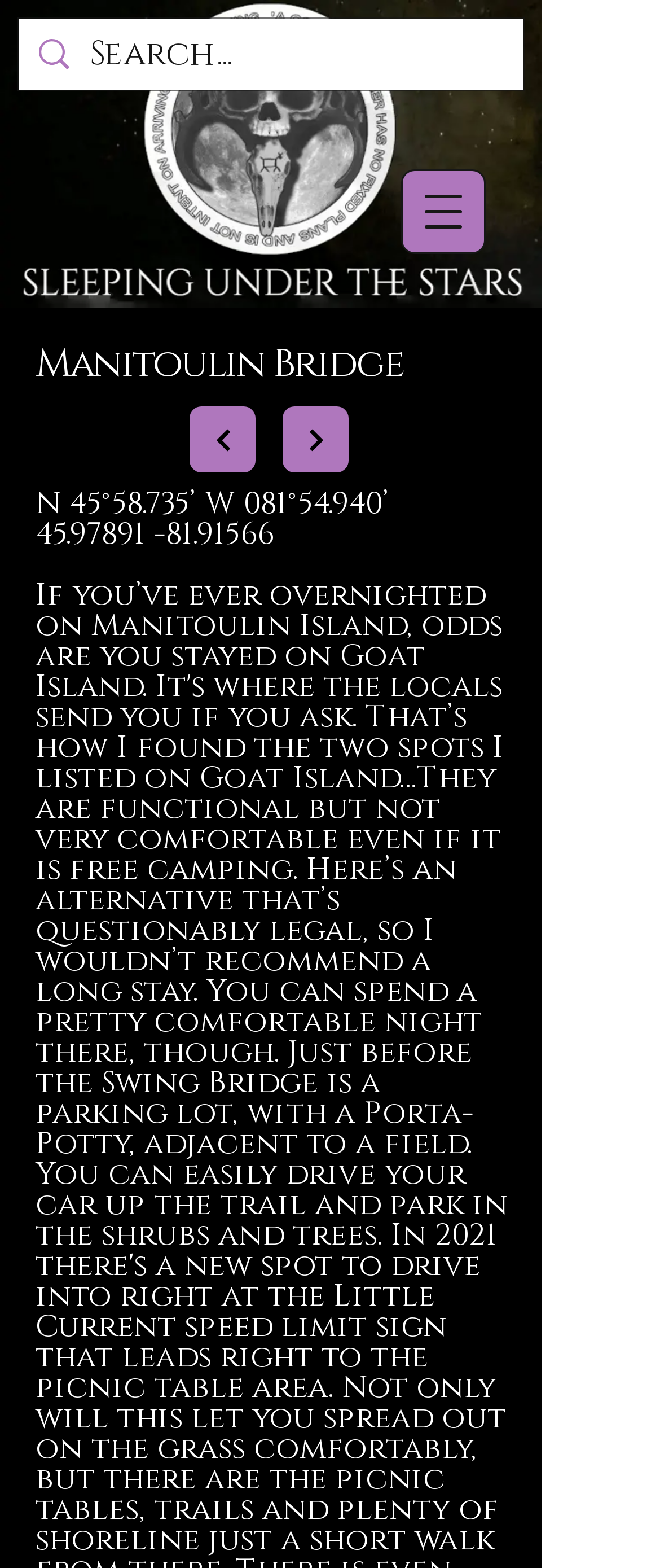What is the purpose of the button?
Give a single word or phrase as your answer by examining the image.

Open navigation menu